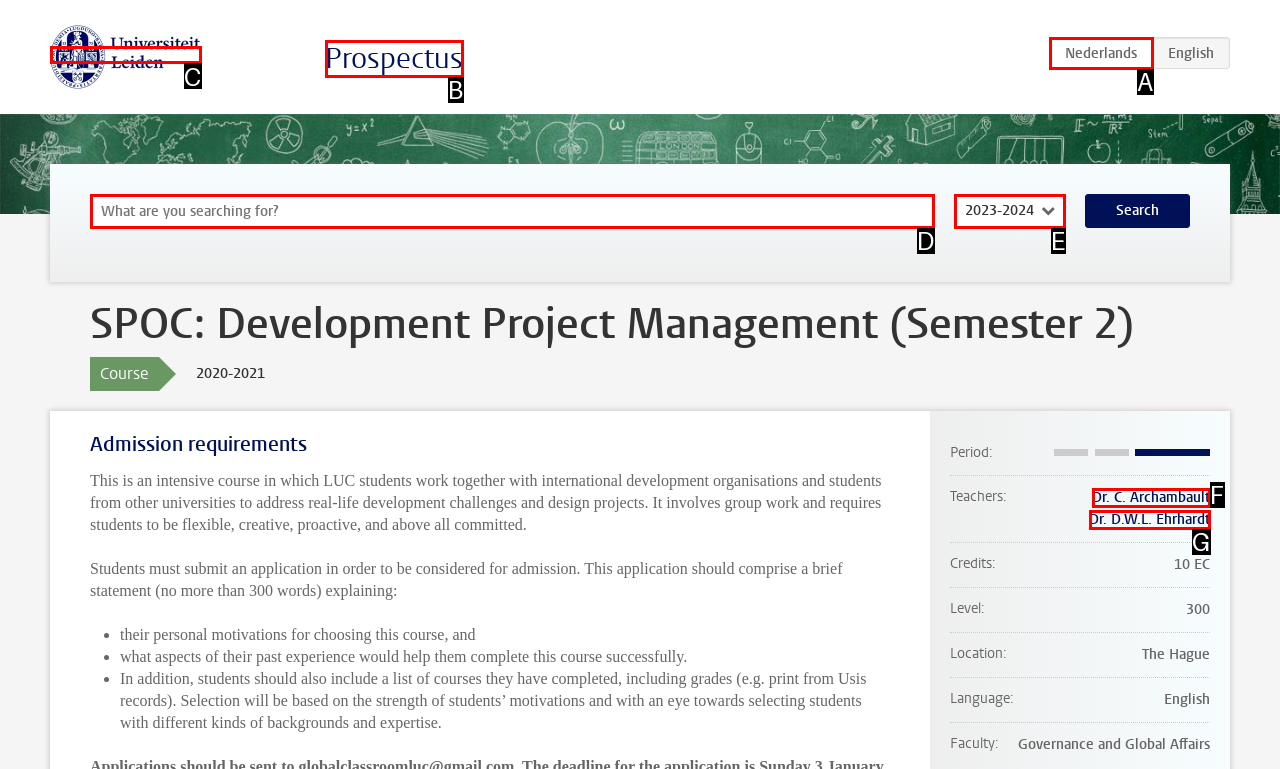Identify the UI element that best fits the description: Dr. D.W.L. Ehrhardt
Respond with the letter representing the correct option.

G